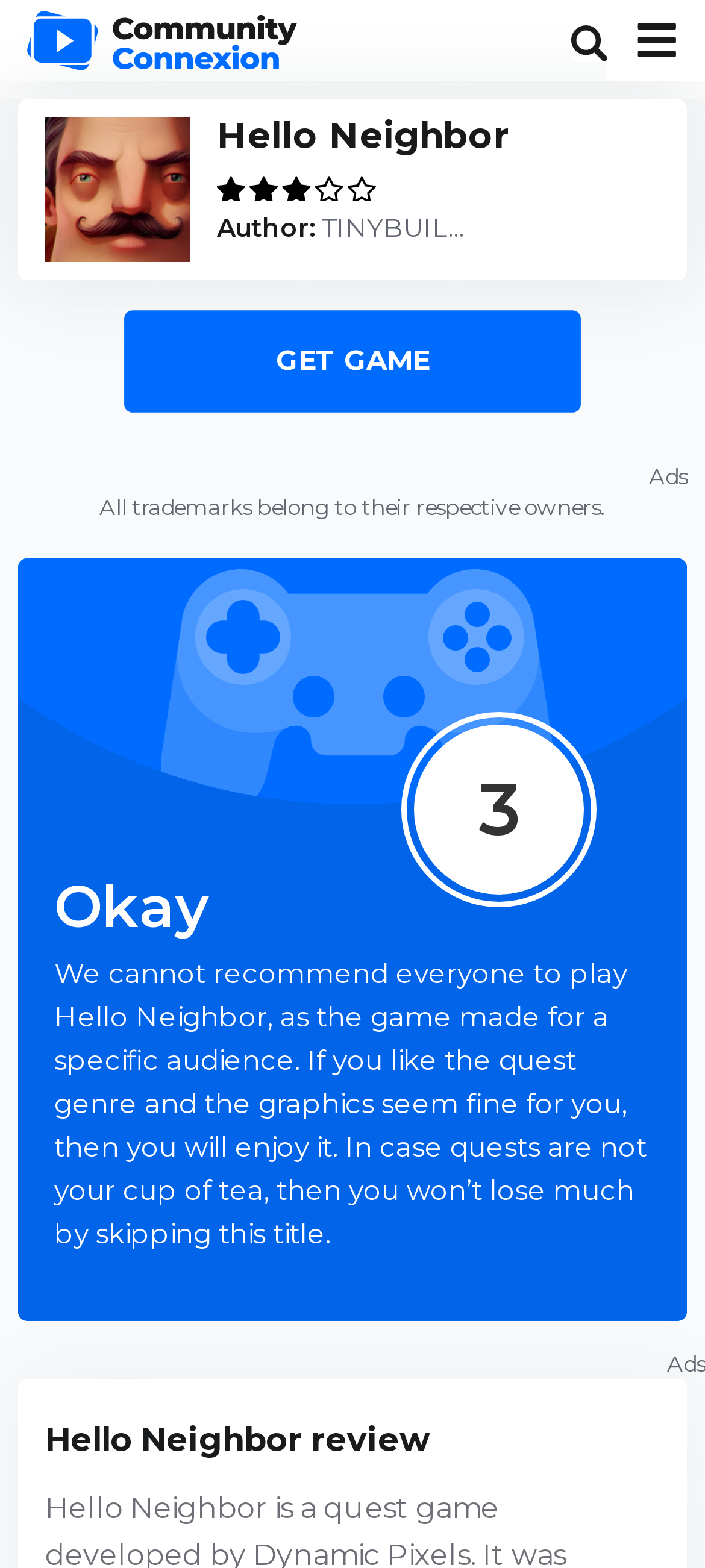From the webpage screenshot, predict the bounding box of the UI element that matches this description: "alt="product"".

[0.064, 0.075, 0.308, 0.167]